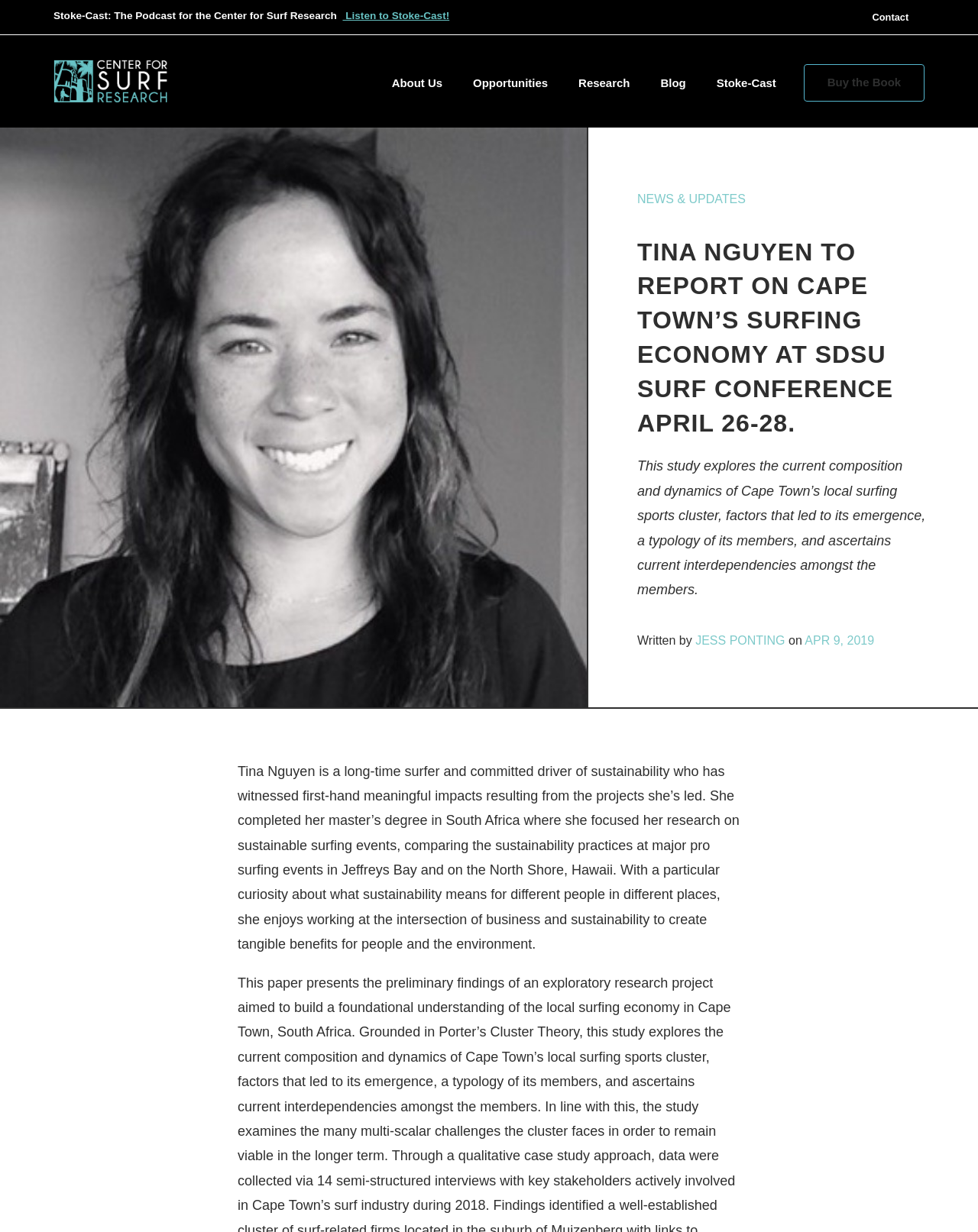For the element described, predict the bounding box coordinates as (top-left x, top-left y, bottom-right x, bottom-right y). All values should be between 0 and 1. Element description: title="2-121 Shannon Shiang Pendant"

None